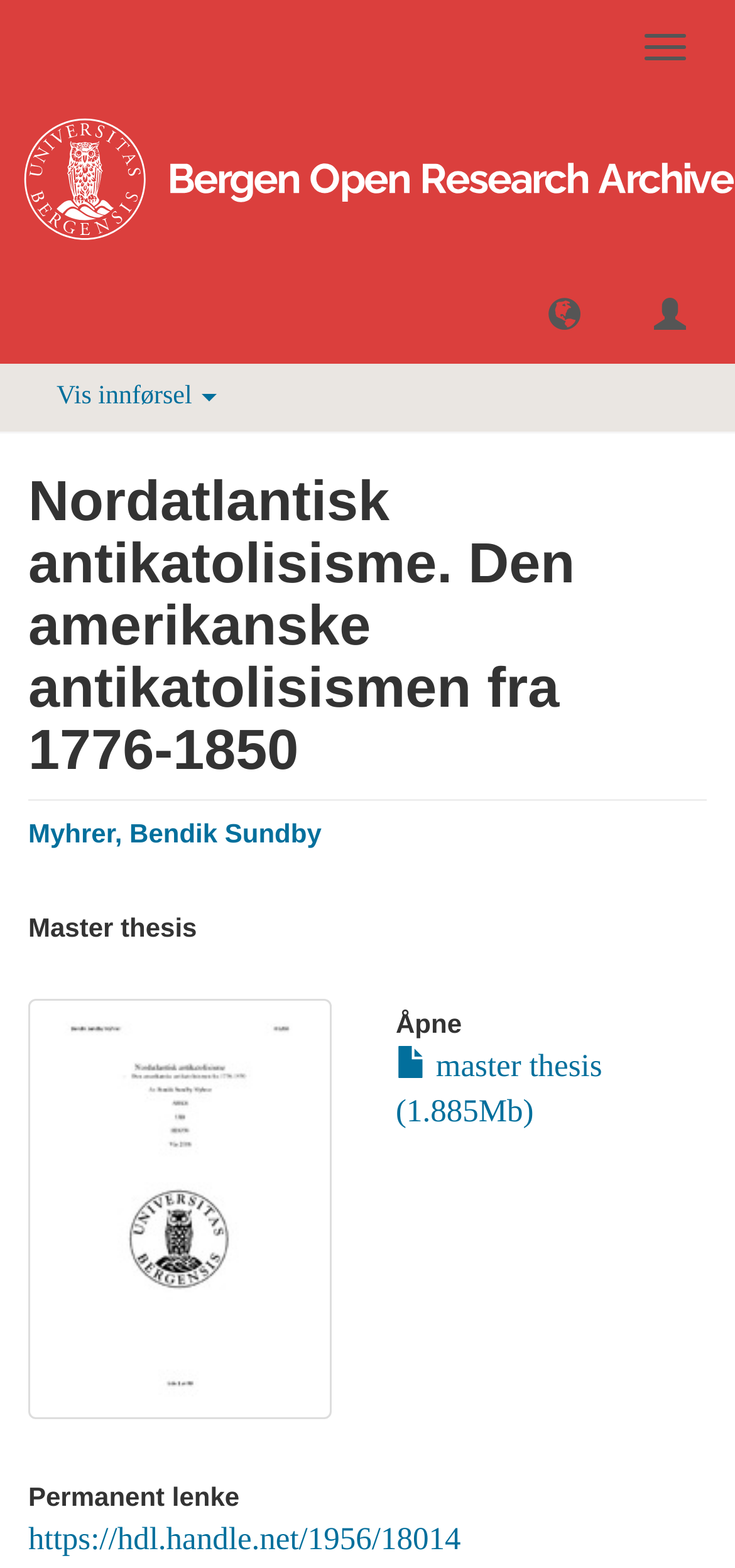What is the URL of the permanent link?
Look at the image and answer the question using a single word or phrase.

https://hdl.handle.net/1956/18014